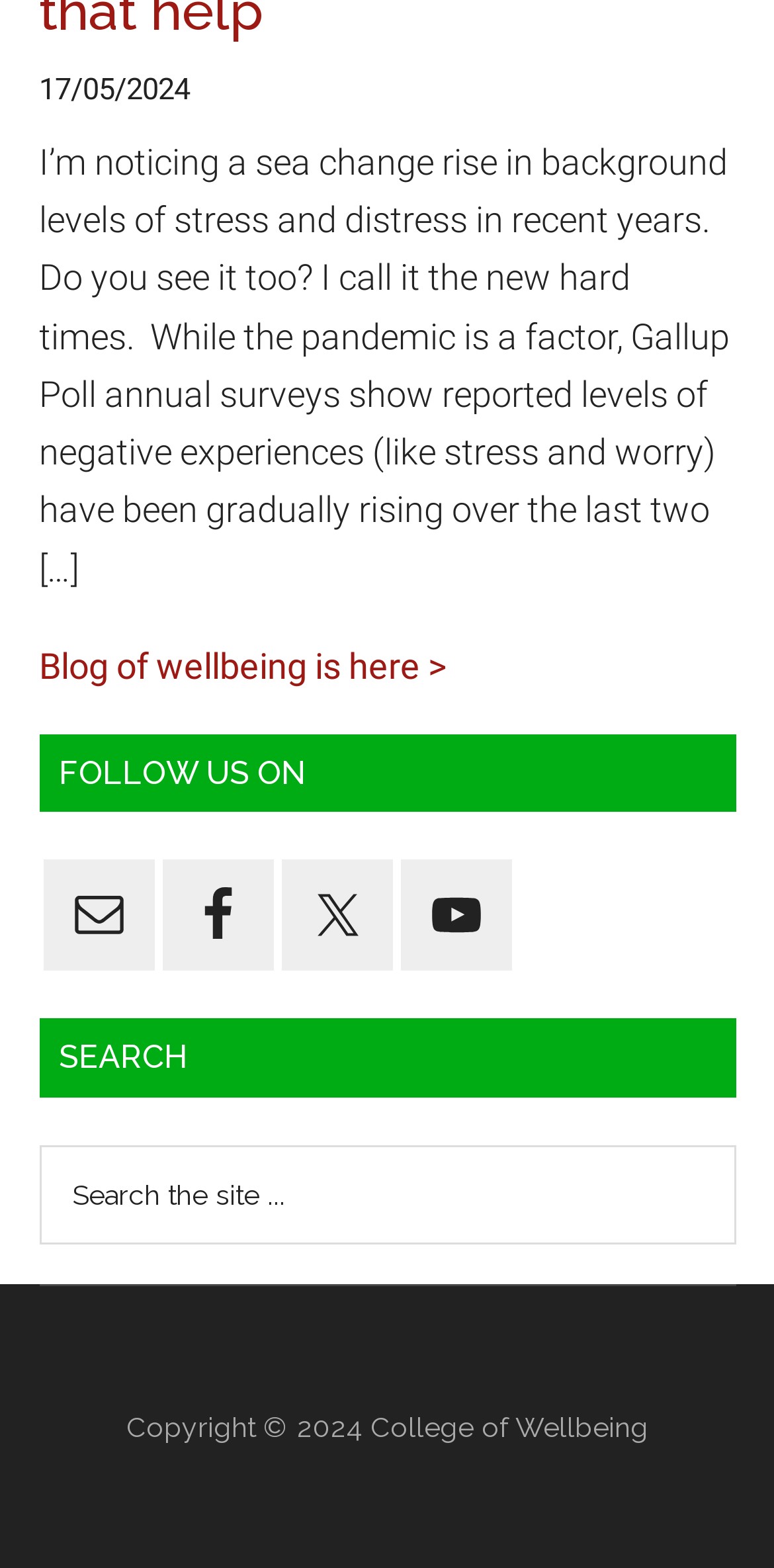Please give a succinct answer using a single word or phrase:
Who owns the copyright of the webpage?

College of Wellbeing